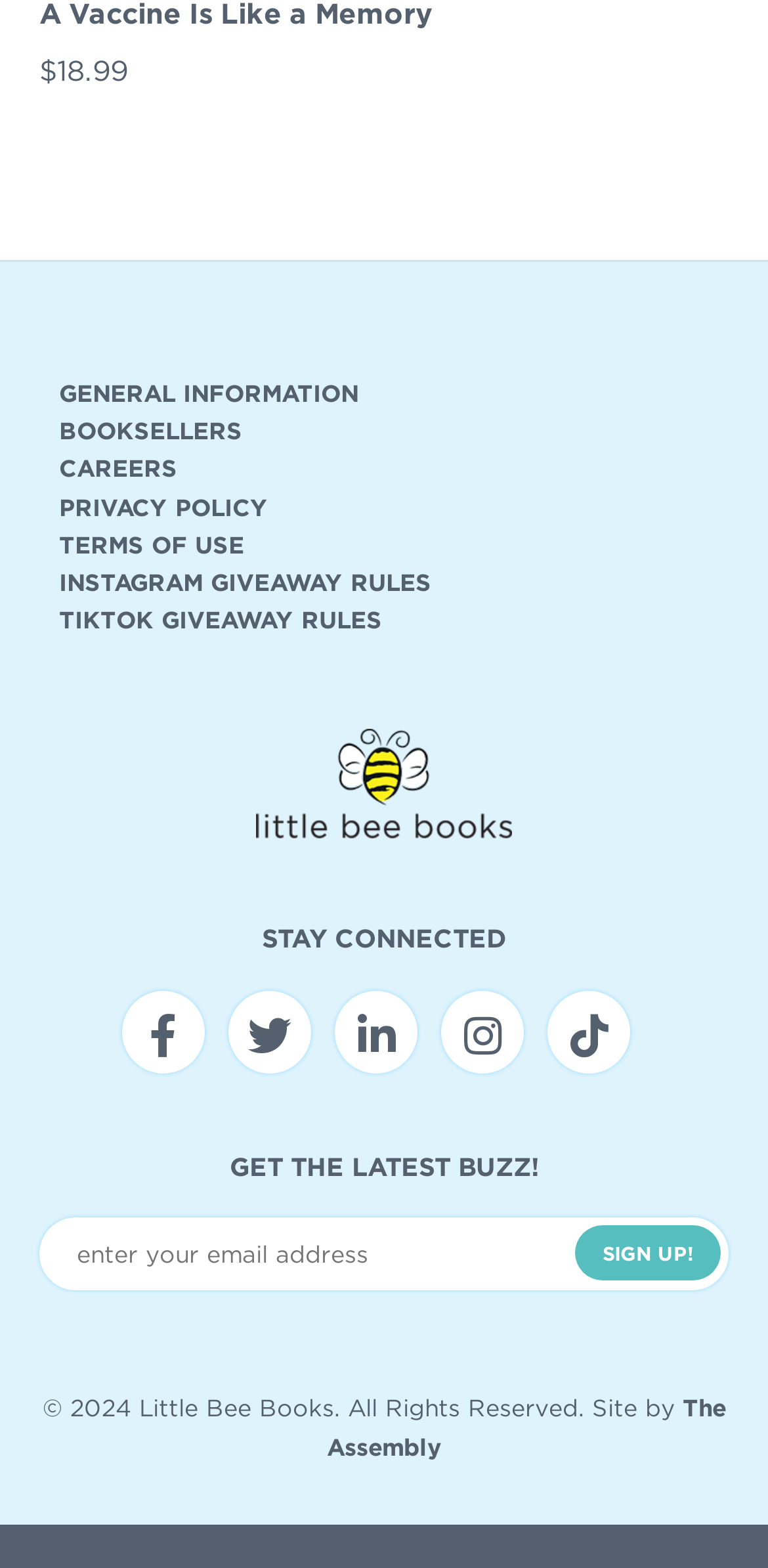Please identify the bounding box coordinates of the element that needs to be clicked to perform the following instruction: "Visit the Instagram page".

[0.159, 0.653, 0.287, 0.674]